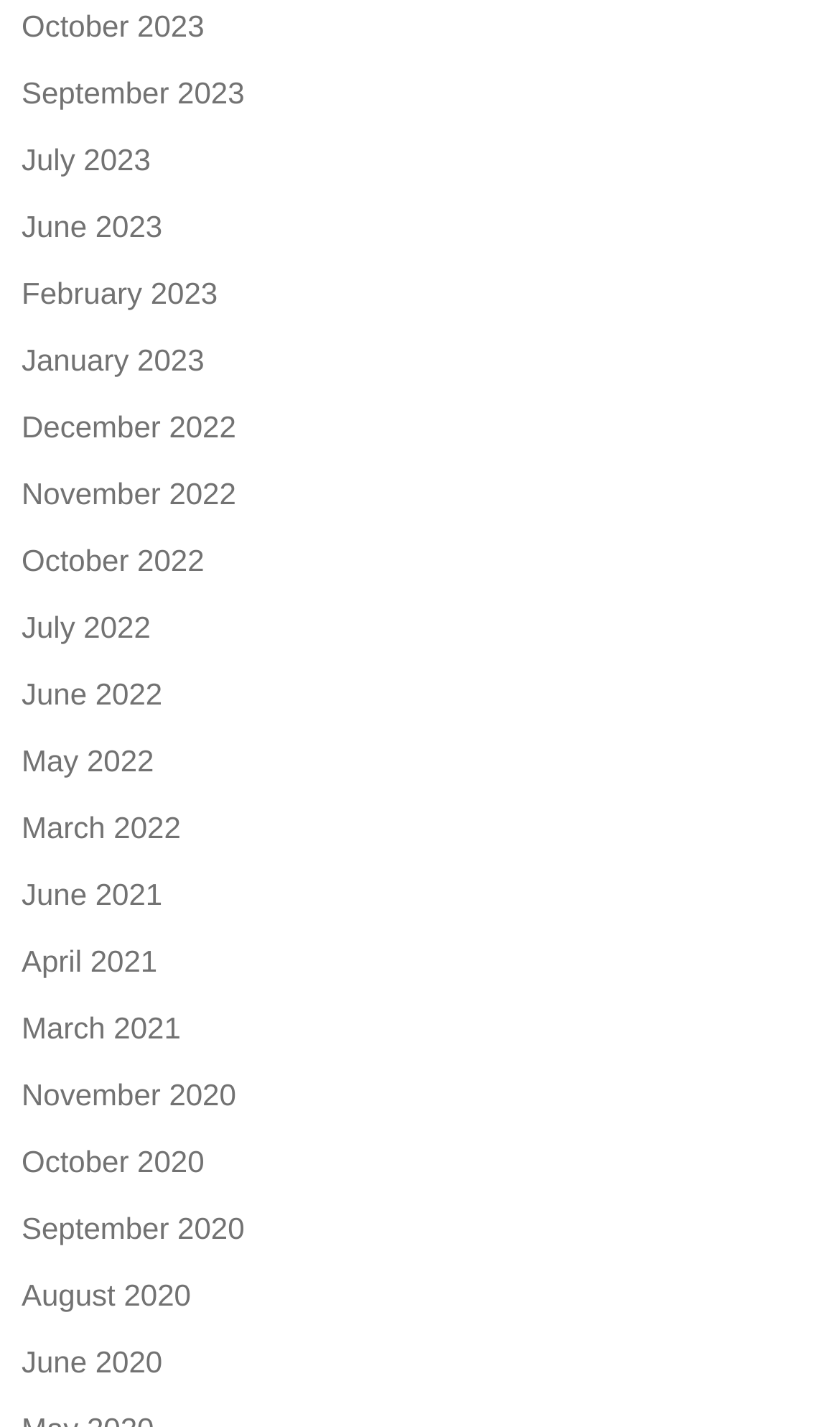Respond with a single word or phrase to the following question: What is the earliest month available on this webpage?

November 2020